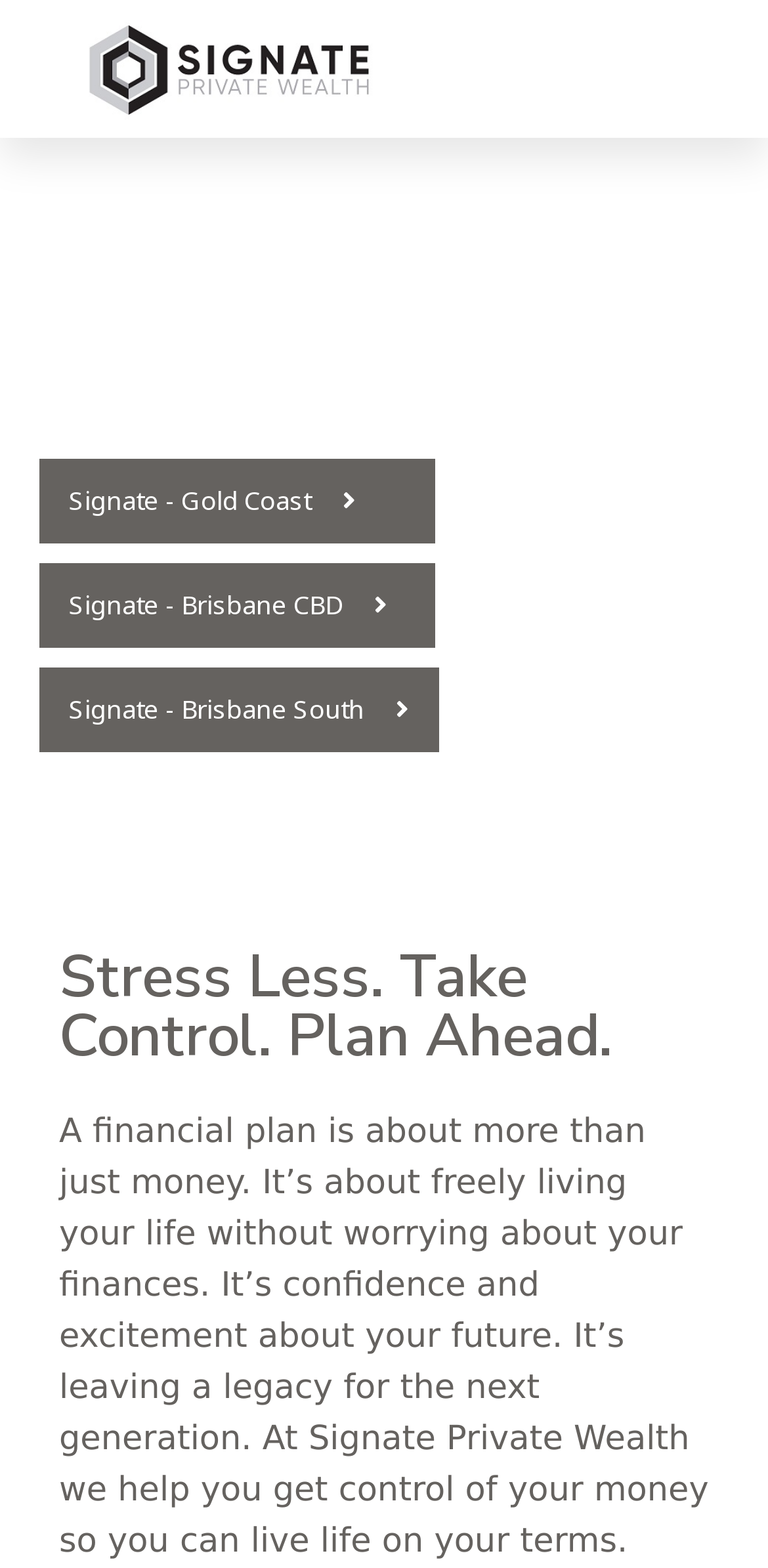What is the focus of the company? Based on the screenshot, please respond with a single word or phrase.

Financial planning